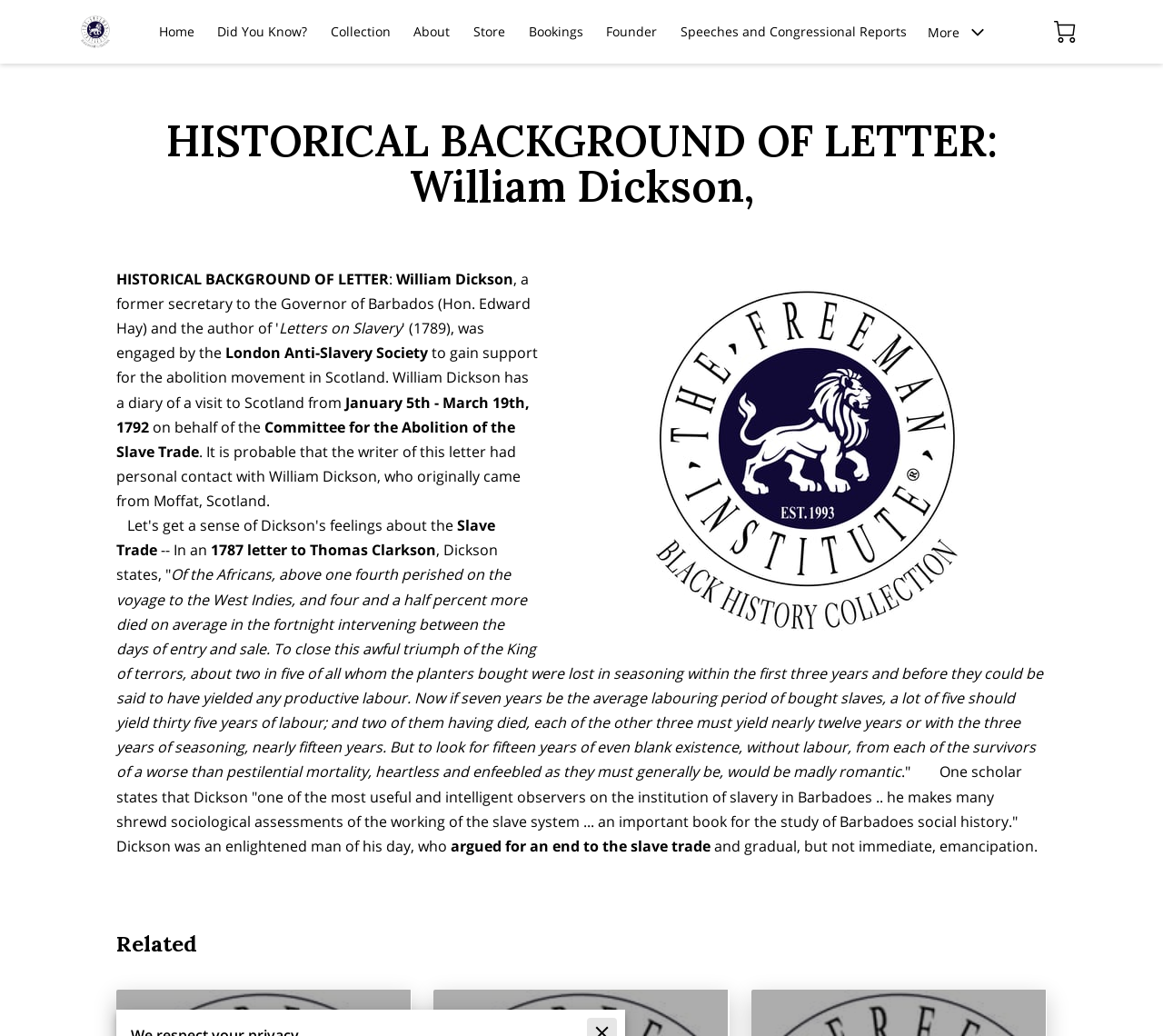Determine the main headline of the webpage and provide its text.

HISTORICAL BACKGROUND OF LETTER: William Dickson,